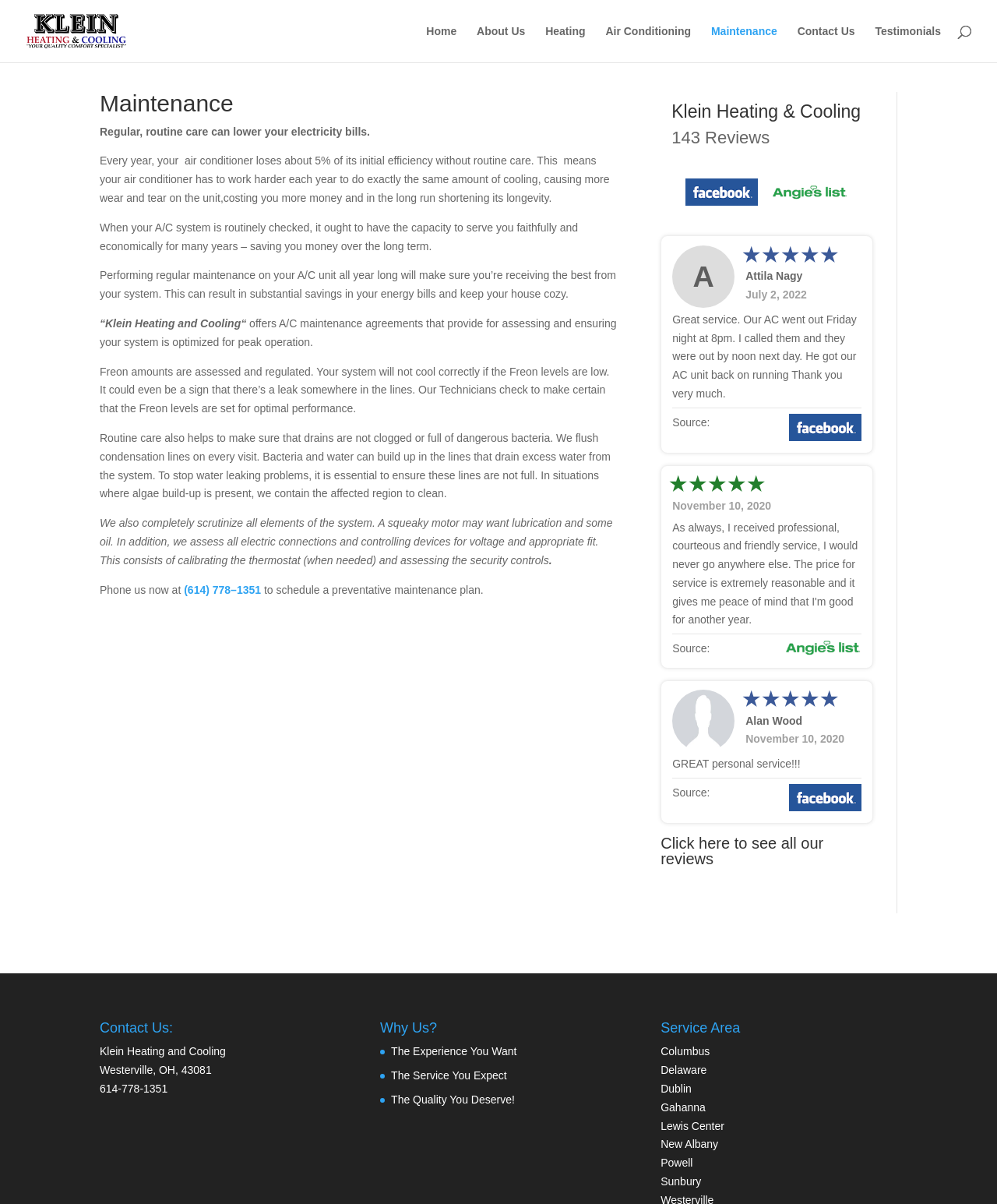Give a detailed overview of the webpage's appearance and contents.

The webpage is about Klein Heating & Cooling, a company based in Westerville, Ohio, that provides maintenance services for air conditioning systems. At the top of the page, there is a navigation menu with links to different sections of the website, including "Home", "About Us", "Heating", "Air Conditioning", "Maintenance", "Contact Us", and "Testimonials".

Below the navigation menu, there is a heading that reads "Maintenance" and a brief introduction to the importance of regular maintenance for air conditioning systems. The introduction is followed by a series of paragraphs that explain the benefits of routine maintenance, including lower electricity bills, extended system lifespan, and improved system performance.

On the right side of the page, there is a section that displays the company's logo and a heading that reads "Klein Heating & Cooling". Below the heading, there are three review snippets from satisfied customers, along with their names and dates.

Further down the page, there is a call-to-action section that encourages visitors to schedule a preventative maintenance plan by calling the company's phone number. Below this section, there is a heading that reads "Click here to see all our reviews" and a link to the company's review page.

At the bottom of the page, there are three columns of information. The left column displays the company's contact information, including its address, phone number, and a heading that reads "Contact Us:". The middle column has a heading that reads "Why Us?" and lists the company's values, including "The Experience You Want", "The Service You Expect", and "The Quality You Deserve!". The right column has a heading that reads "Service Area" and lists the cities and towns that the company serves, including Columbus, Delaware, Dublin, and others.